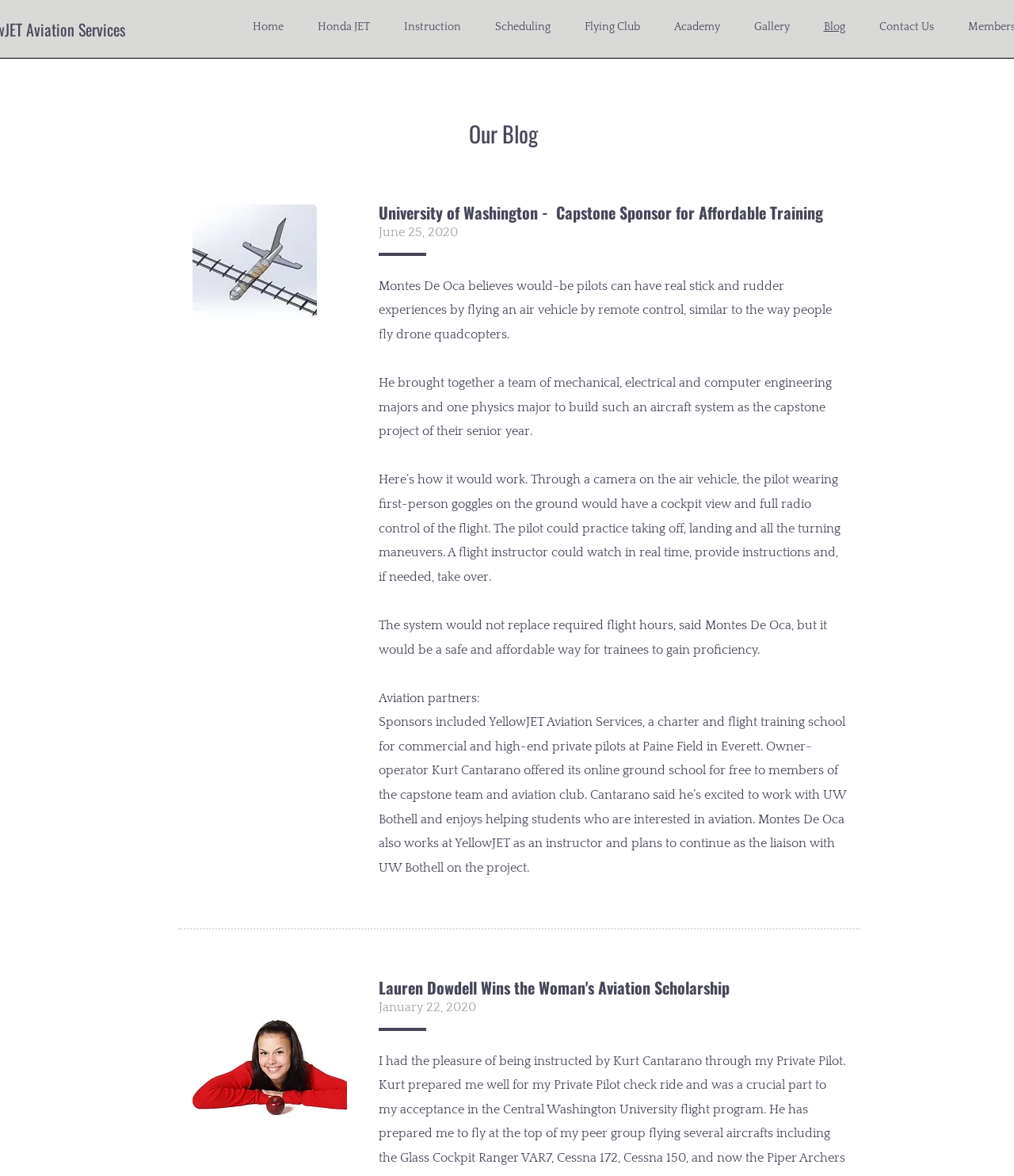Pinpoint the bounding box coordinates of the element you need to click to execute the following instruction: "View the 'Gallery'". The bounding box should be represented by four float numbers between 0 and 1, in the format [left, top, right, bottom].

[0.727, 0.016, 0.795, 0.03]